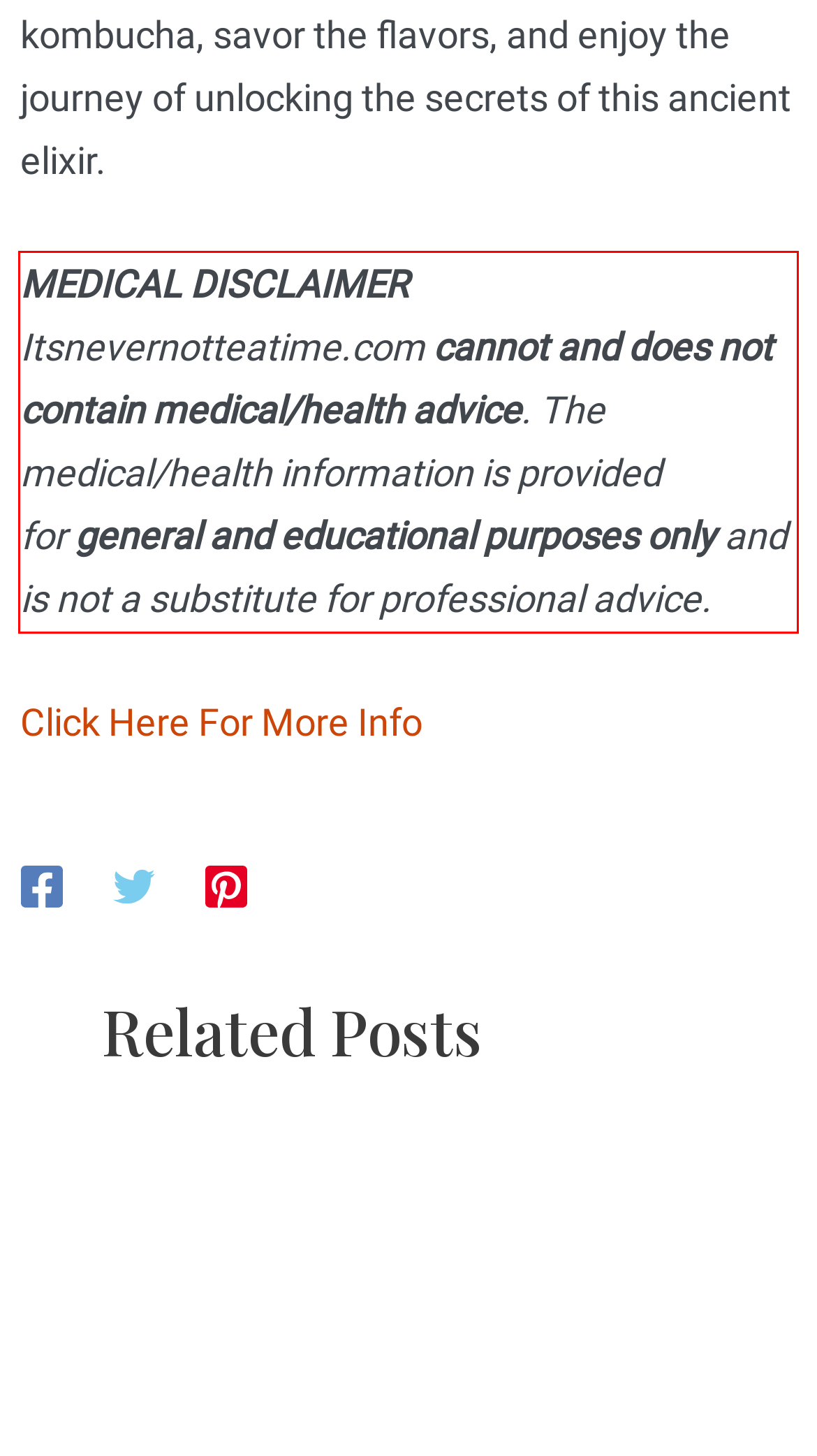From the given screenshot of a webpage, identify the red bounding box and extract the text content within it.

MEDICAL DISCLAIMER Itsnevernotteatime.com cannot and does not contain medical/health advice. The medical/health information is provided for general and educational purposes only and is not a substitute for professional advice.